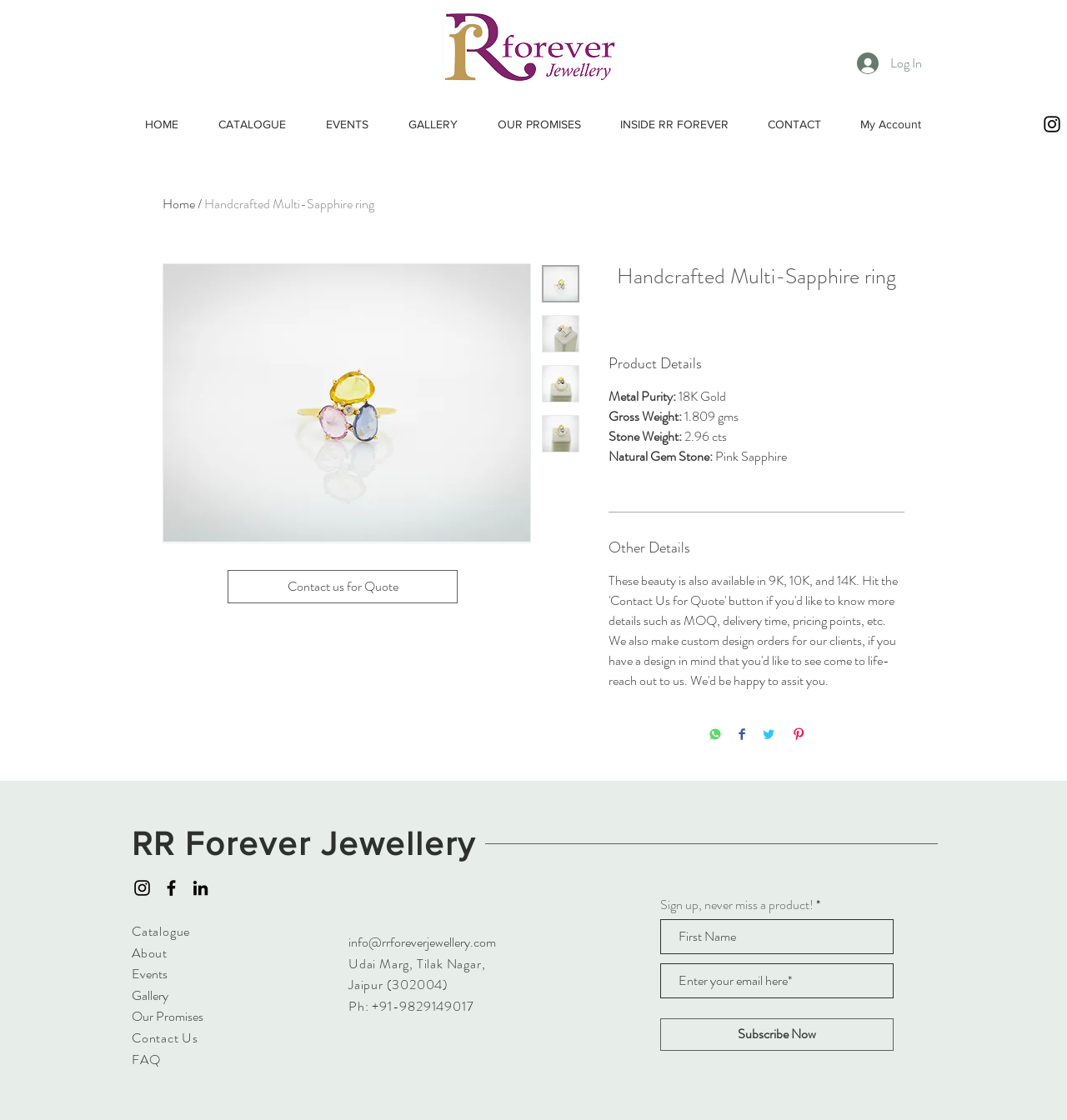What is the metal purity of the ring?
Provide an in-depth and detailed explanation in response to the question.

In the product details section, it is mentioned that the metal purity of the ring is 18K Gold, which indicates the level of gold purity in the ring.